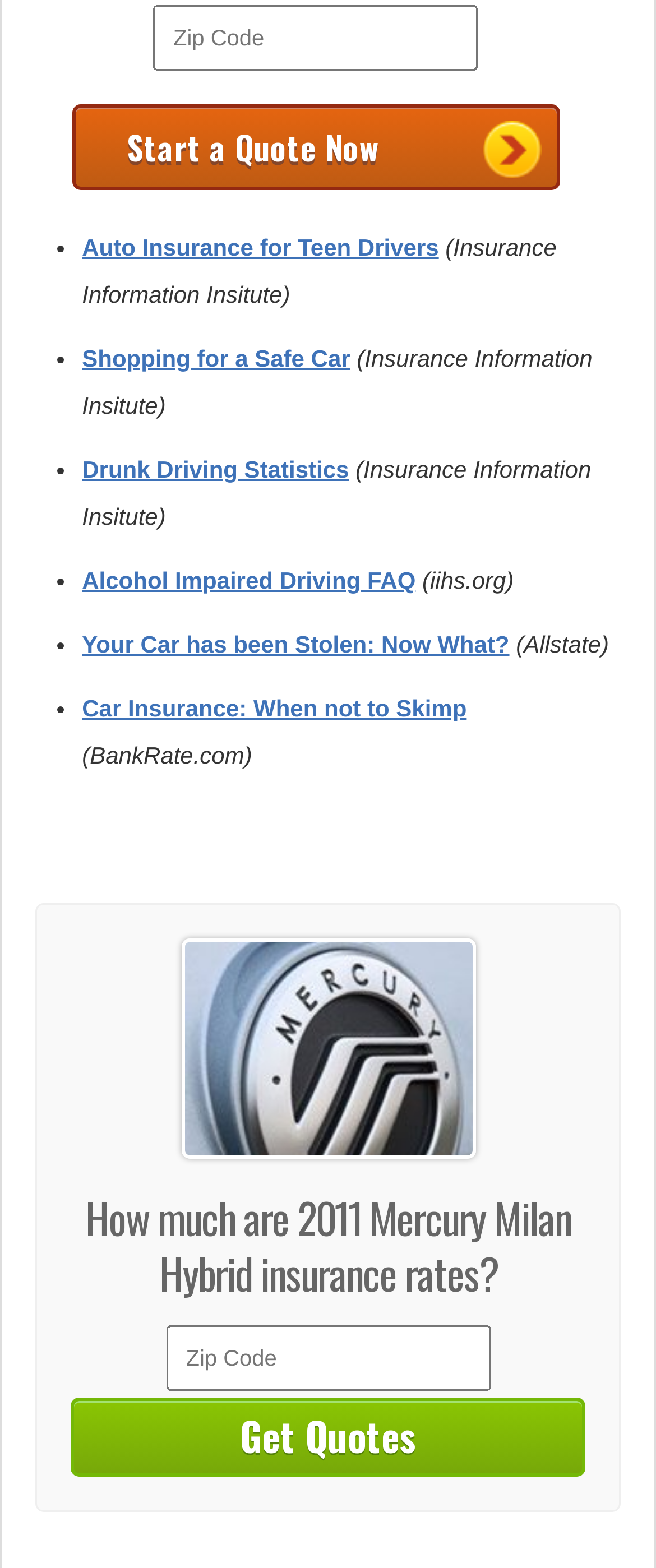Find the bounding box coordinates for the HTML element specified by: "name="zipcode" placeholder="Zip Code"".

[0.253, 0.846, 0.747, 0.888]